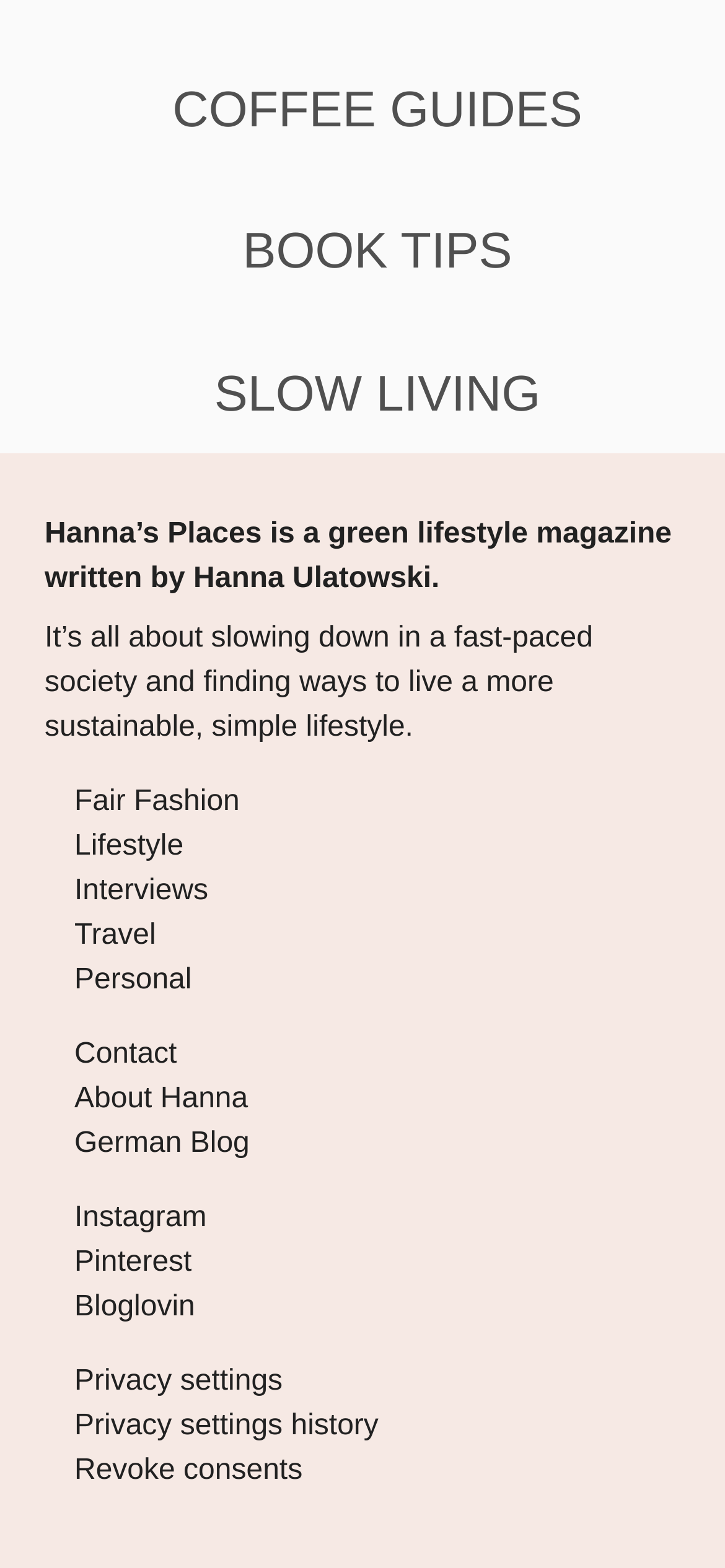Please identify the bounding box coordinates of the element's region that I should click in order to complete the following instruction: "follow on Instagram". The bounding box coordinates consist of four float numbers between 0 and 1, i.e., [left, top, right, bottom].

[0.103, 0.767, 0.285, 0.787]